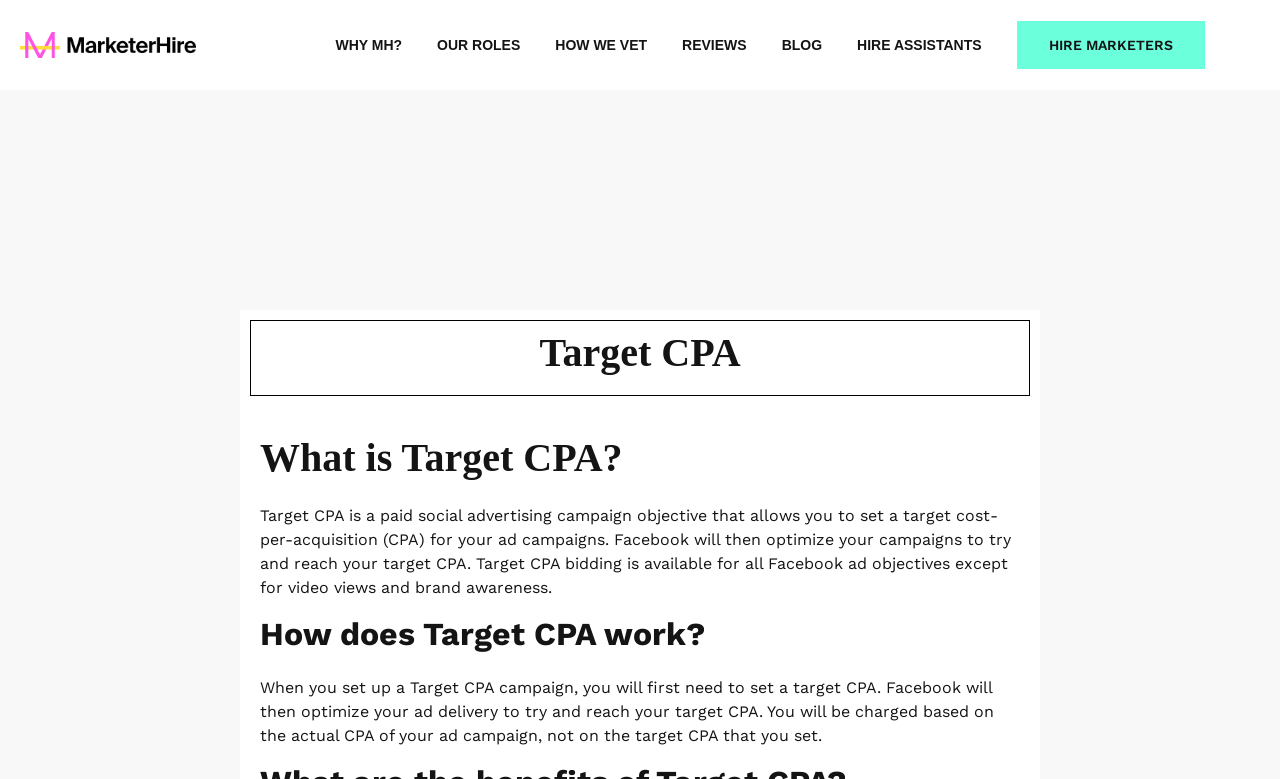Find the bounding box coordinates for the element that must be clicked to complete the instruction: "Click on 'REVIEWS' link". The coordinates should be four float numbers between 0 and 1, indicated as [left, top, right, bottom].

[0.533, 0.044, 0.583, 0.071]